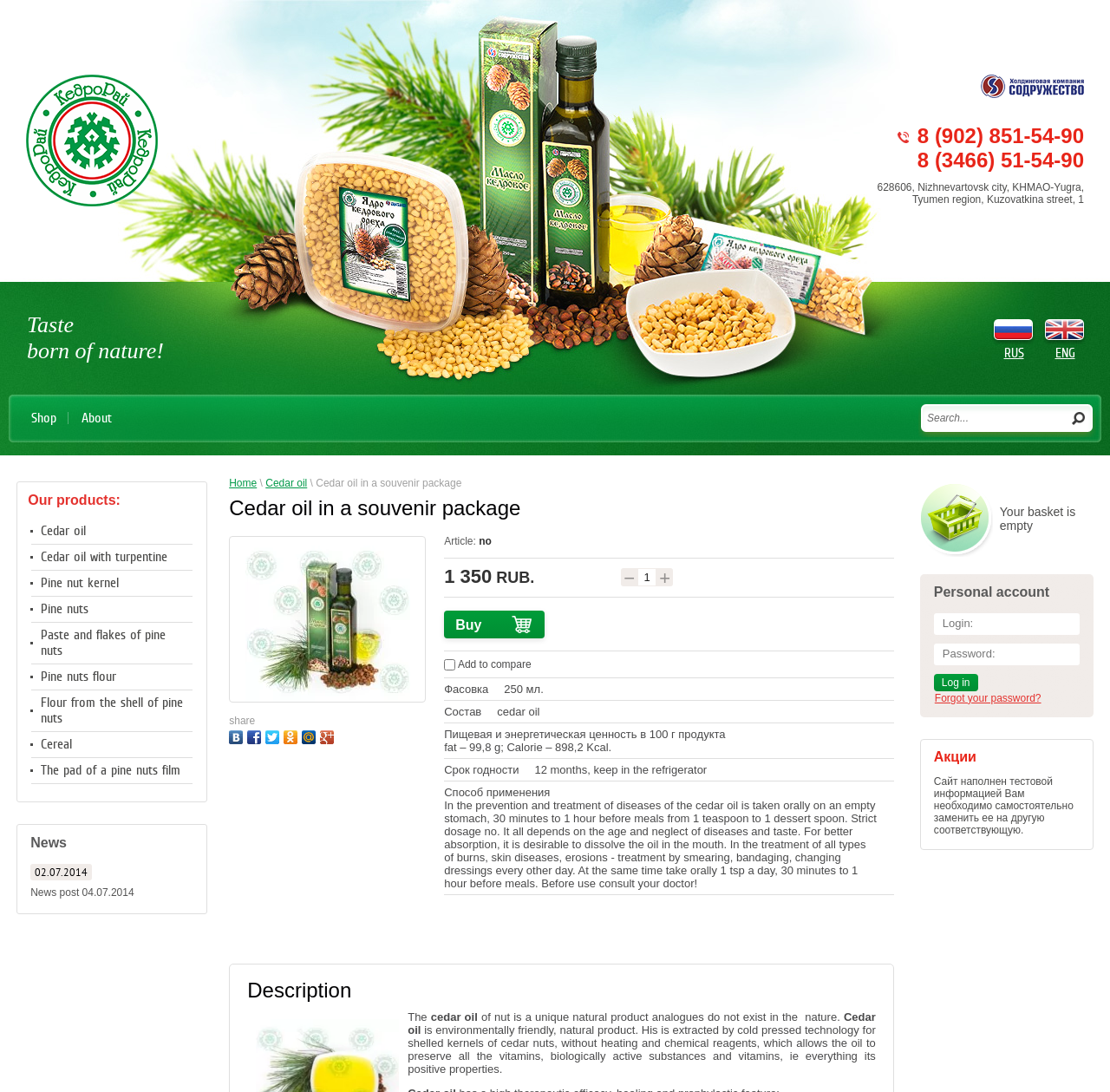What are the other products offered by the company?
Based on the image, answer the question with a single word or brief phrase.

Pine nut kernel, Pine nuts, etc.